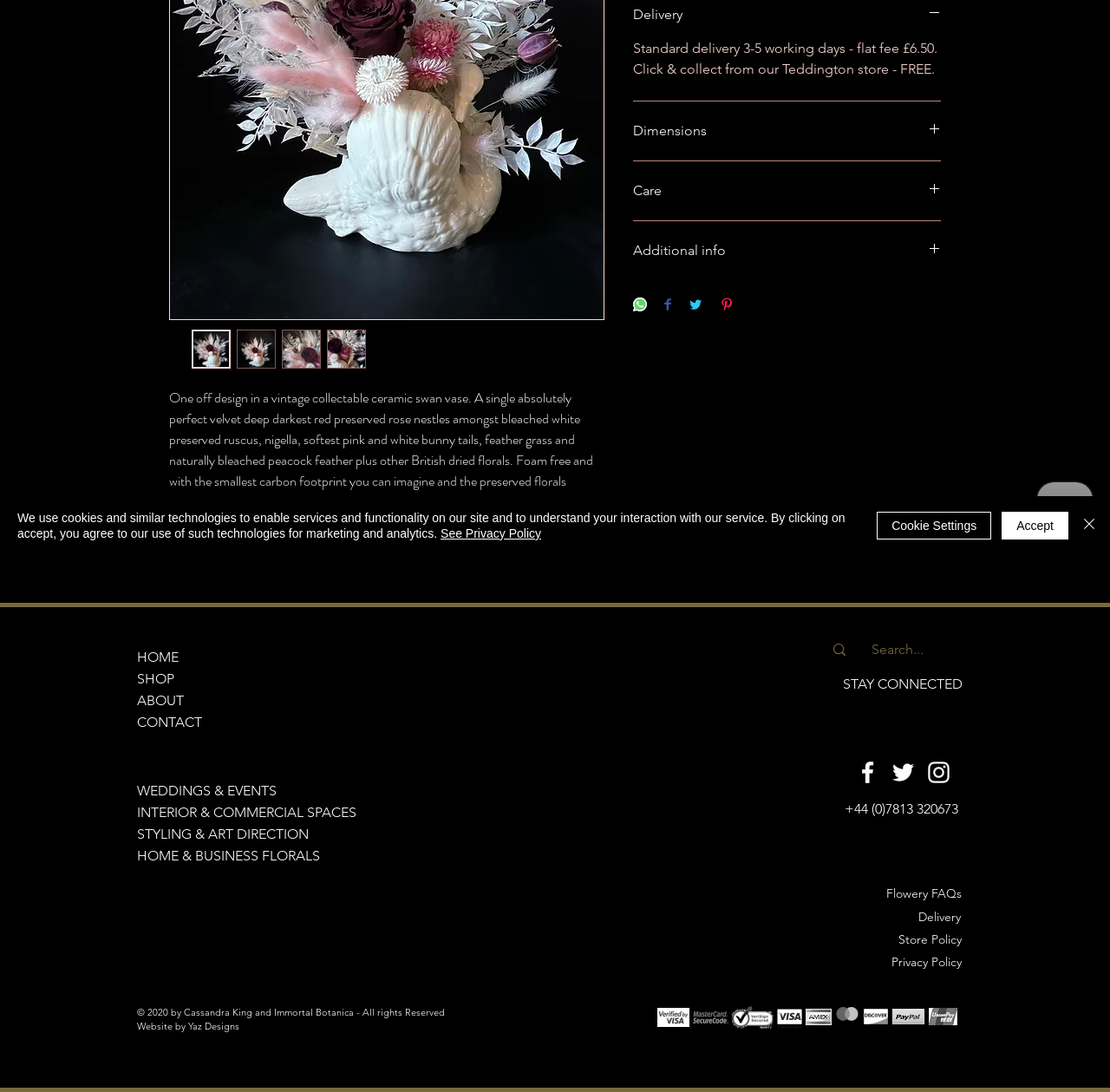Provide the bounding box coordinates in the format (top-left x, top-left y, bottom-right x, bottom-right y). All values are floating point numbers between 0 and 1. Determine the bounding box coordinate of the UI element described as: February 2023

None